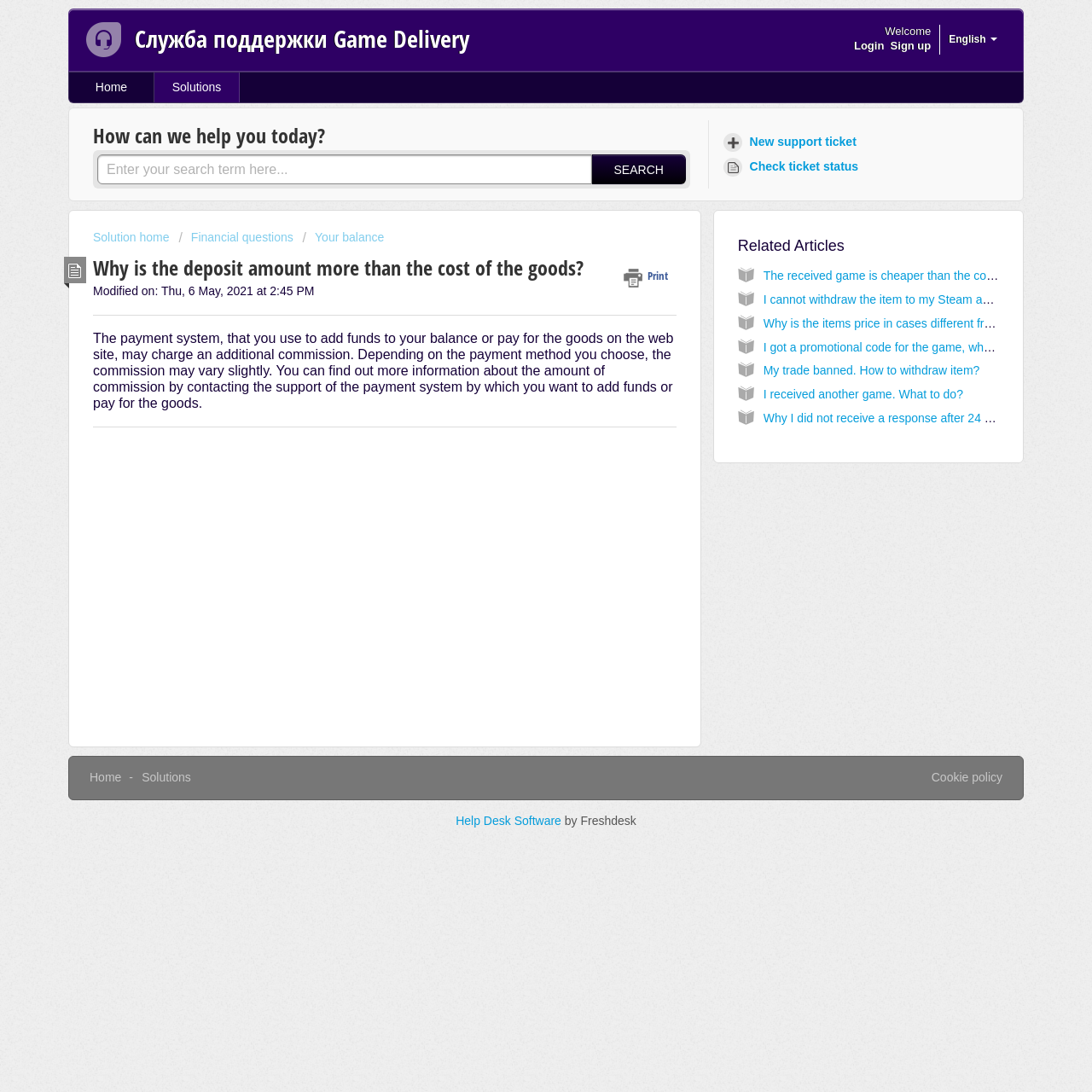Extract the main heading text from the webpage.

Служба поддержки Game Delivery